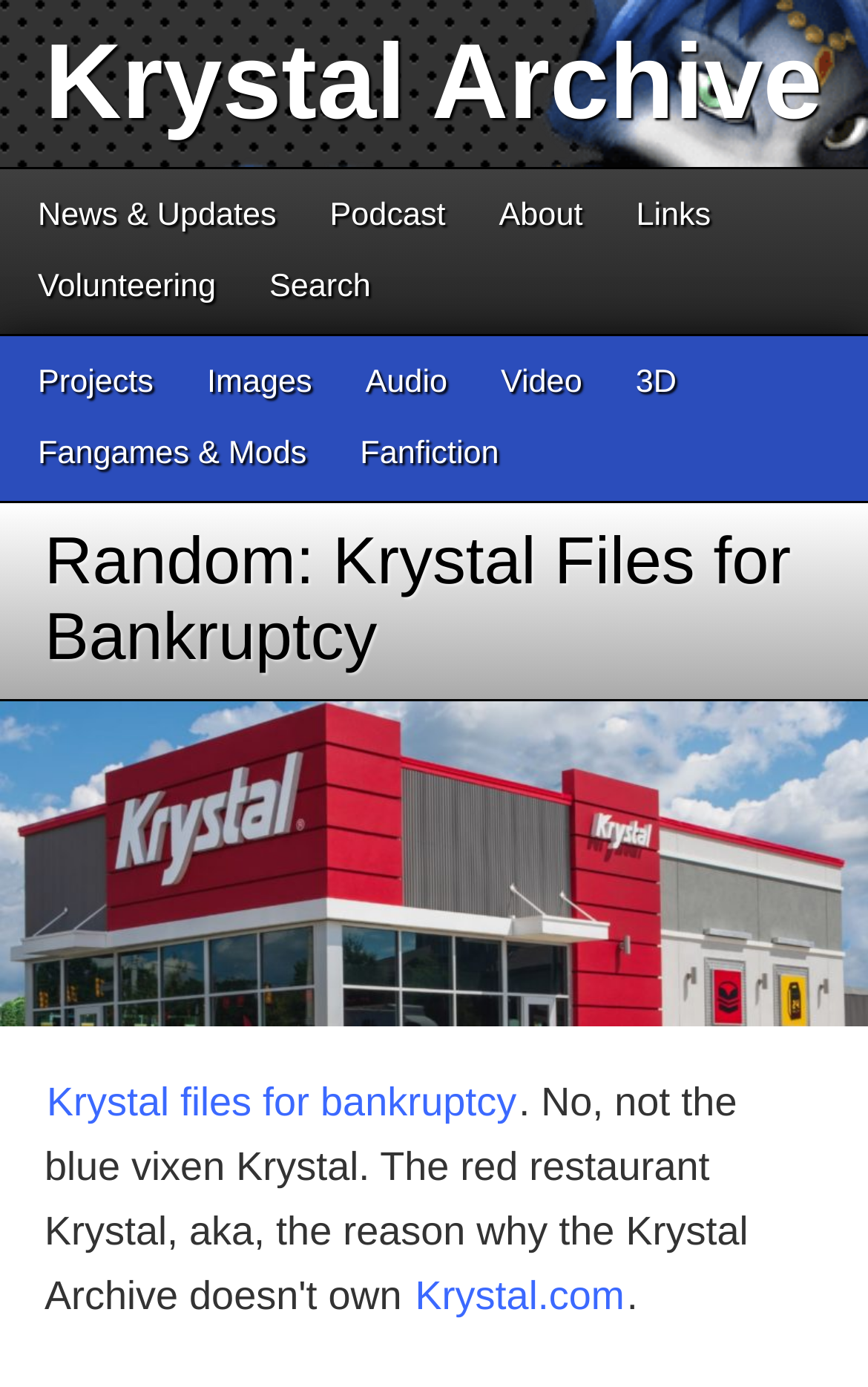How many main categories are there?
Examine the image and give a concise answer in one word or a short phrase.

9